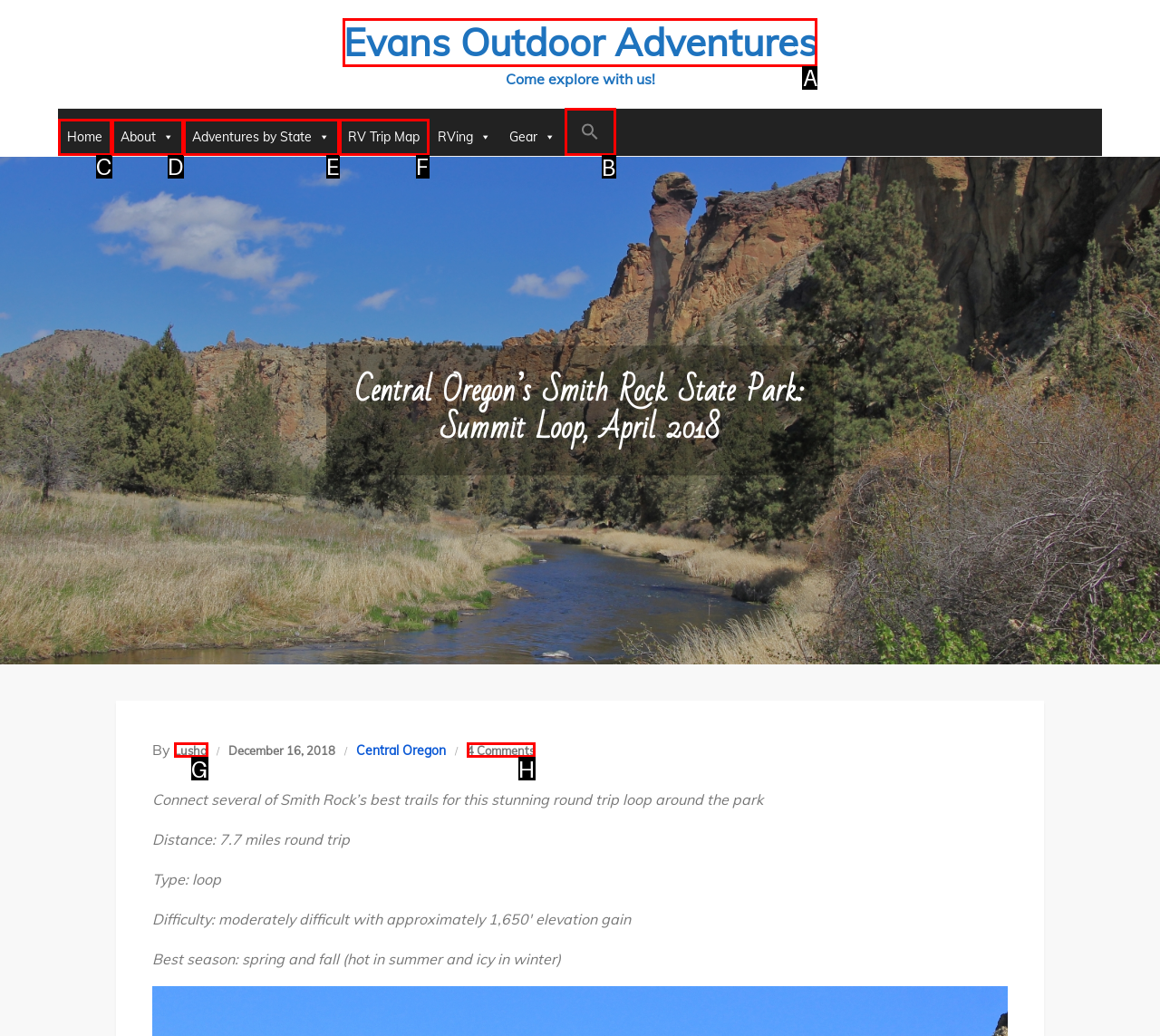Identify the UI element described as: Adventures by State
Answer with the option's letter directly.

E